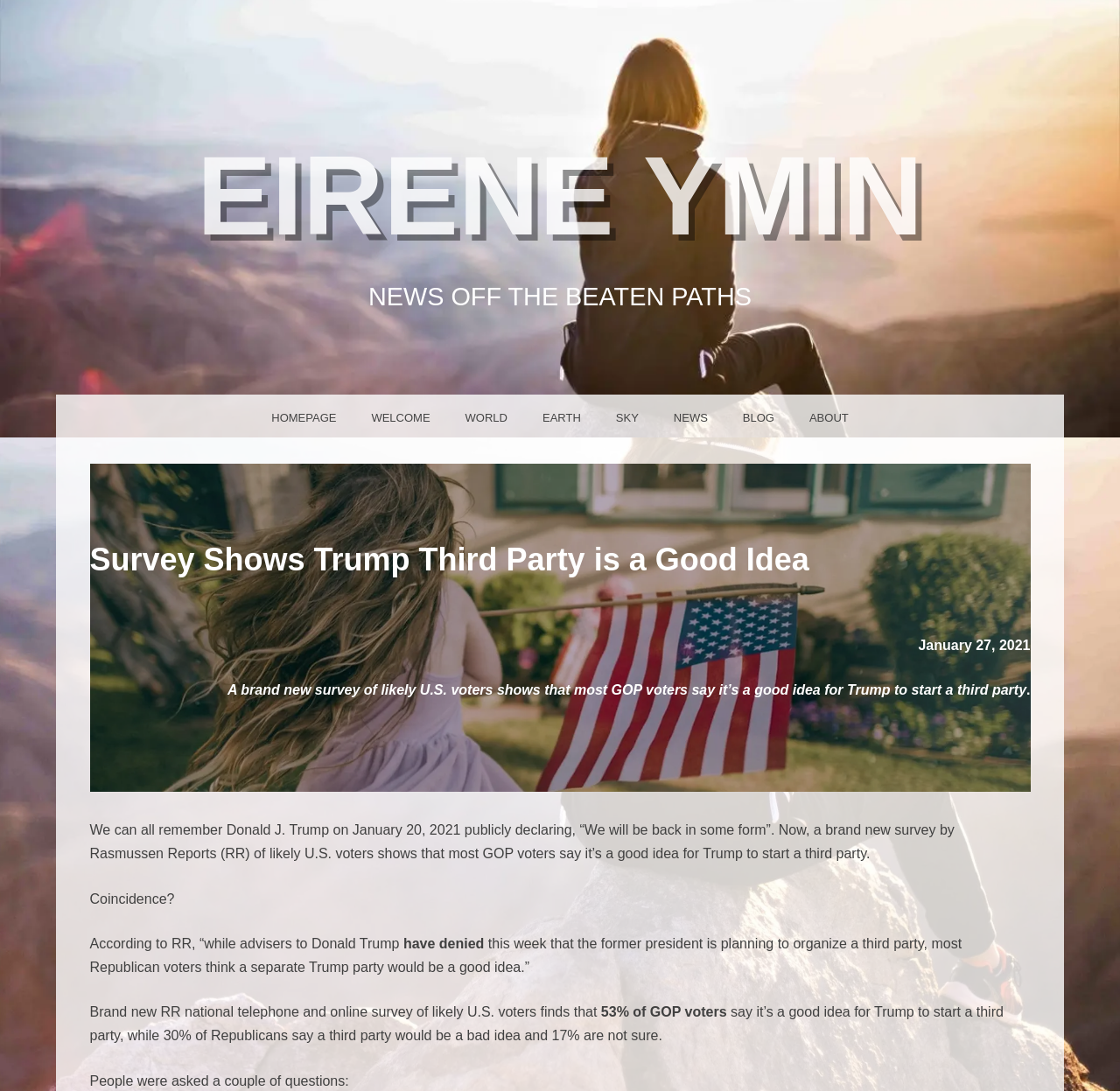Determine the bounding box coordinates of the clickable element necessary to fulfill the instruction: "Browse books by Trudi Canavan". Provide the coordinates as four float numbers within the 0 to 1 range, i.e., [left, top, right, bottom].

None